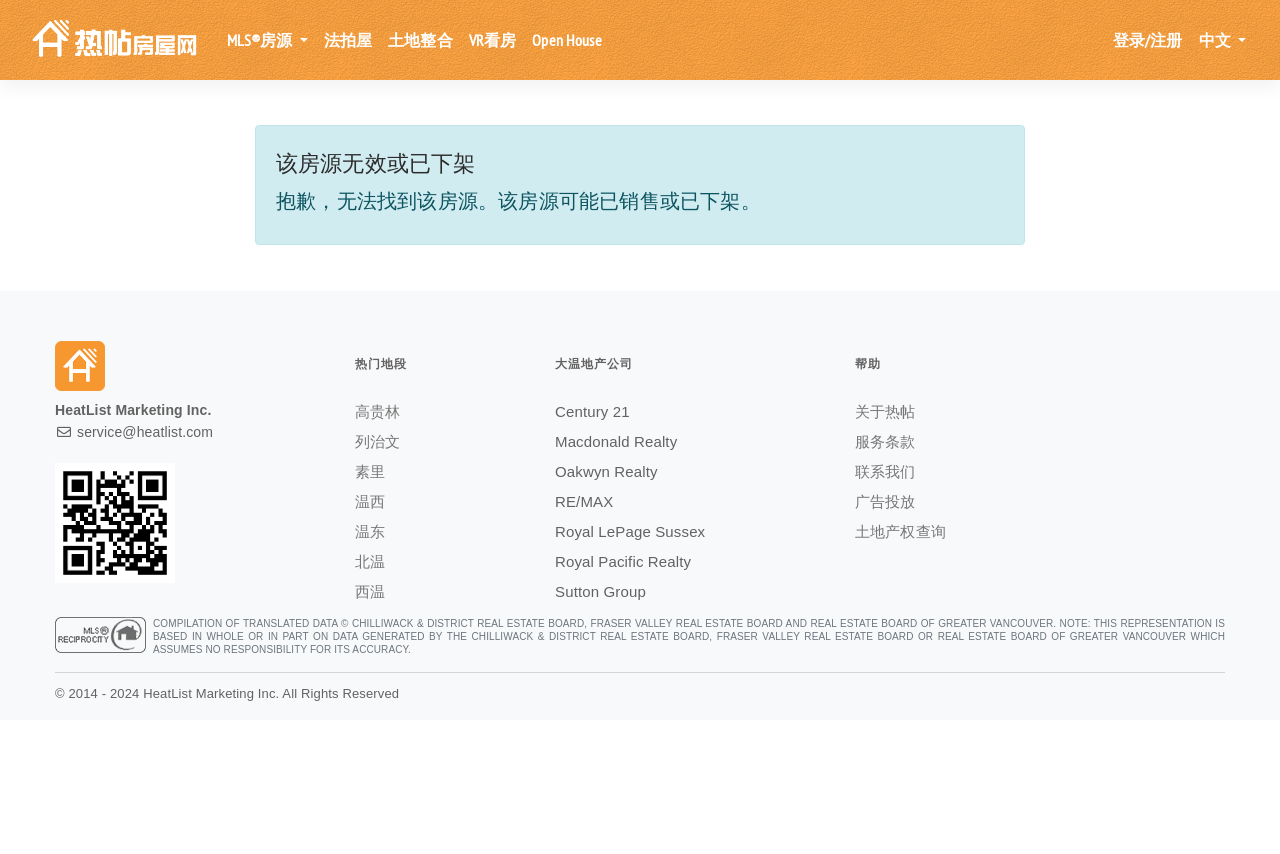Based on the element description: "登录/注册", identify the bounding box coordinates for this UI element. The coordinates must be four float numbers between 0 and 1, listed as [left, top, right, bottom].

[0.865, 0.018, 0.926, 0.076]